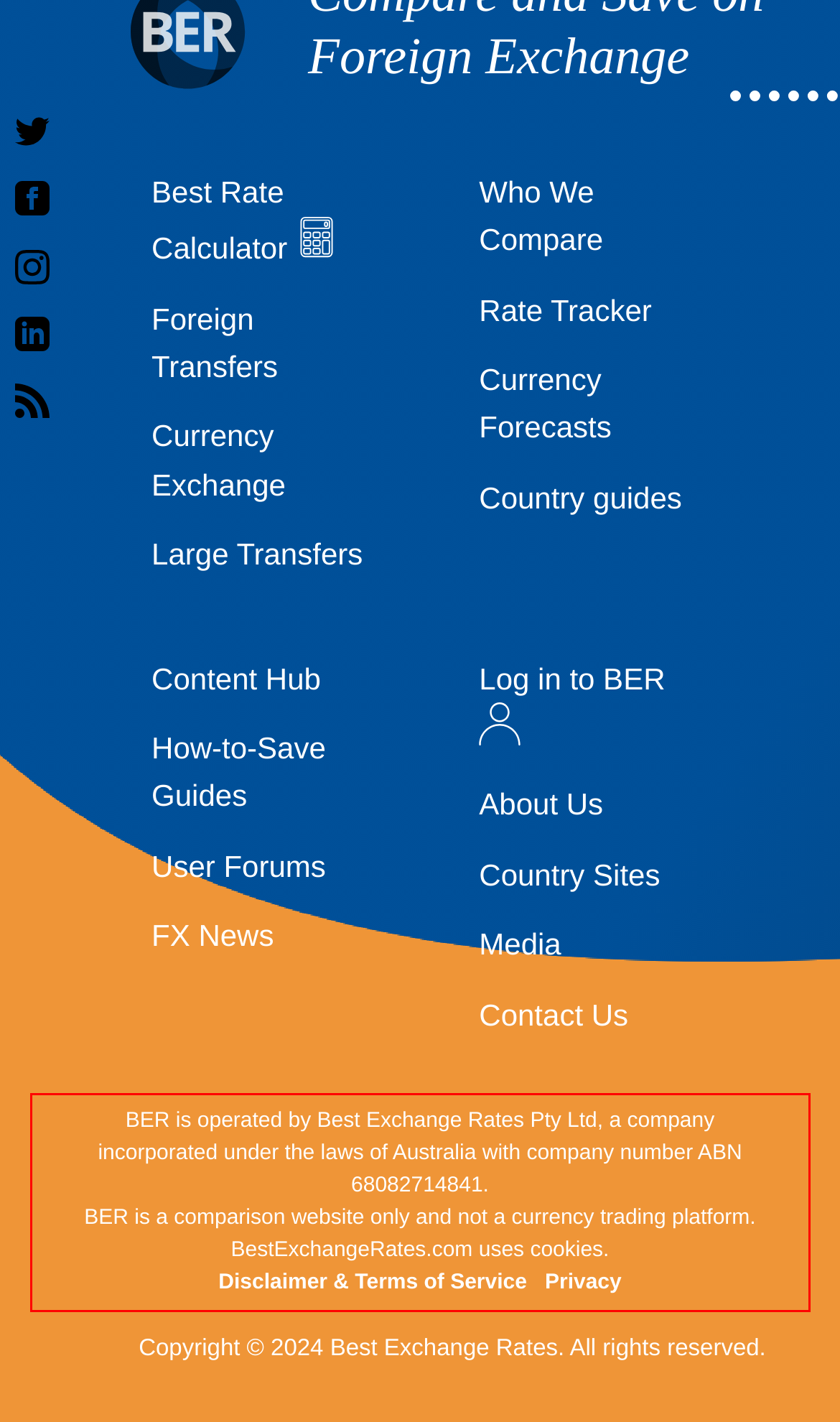Please recognize and transcribe the text located inside the red bounding box in the webpage image.

BER is operated by Best Exchange Rates Pty Ltd, a company incorporated under the laws of Australia with company number ABN 68082714841. BER is a comparison website only and not a currency trading platform. BestExchangeRates.com uses cookies. Disclaimer & Terms of Service Privacy